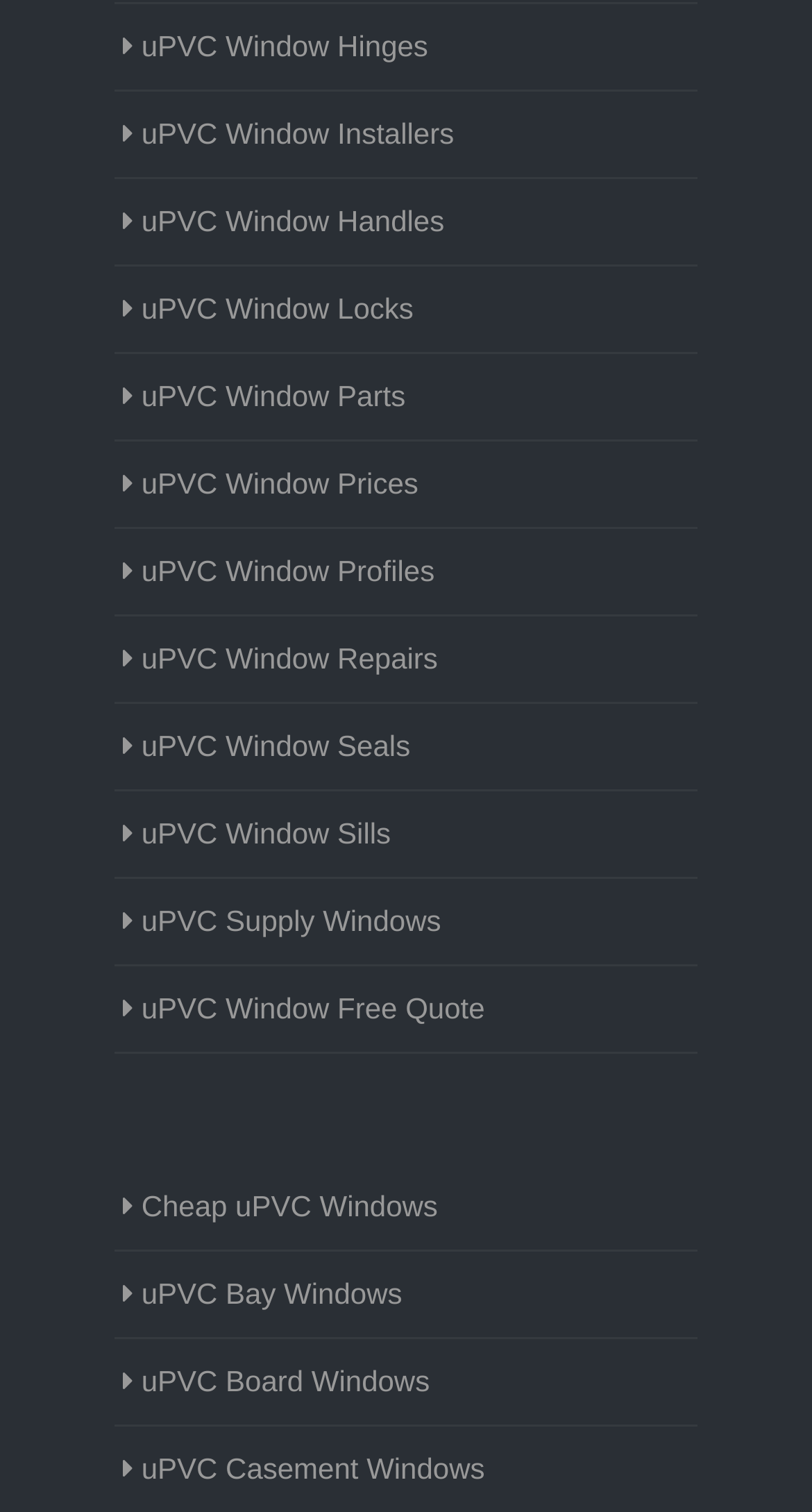Extract the bounding box coordinates of the UI element described: "uPVC Window Free Quote". Provide the coordinates in the format [left, top, right, bottom] with values ranging from 0 to 1.

[0.151, 0.653, 0.605, 0.682]